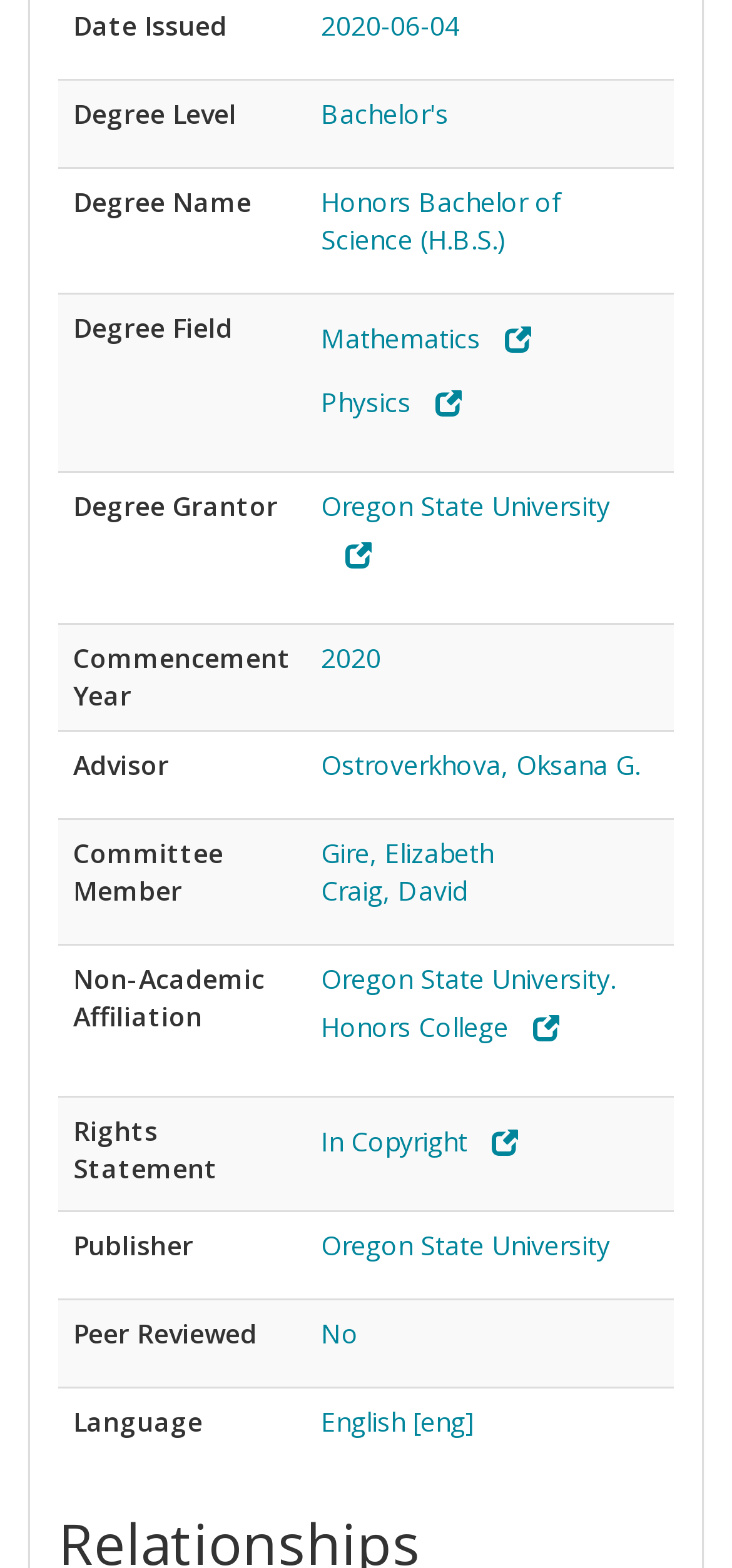Respond to the question below with a single word or phrase: What is the degree level of the student?

Bachelor's